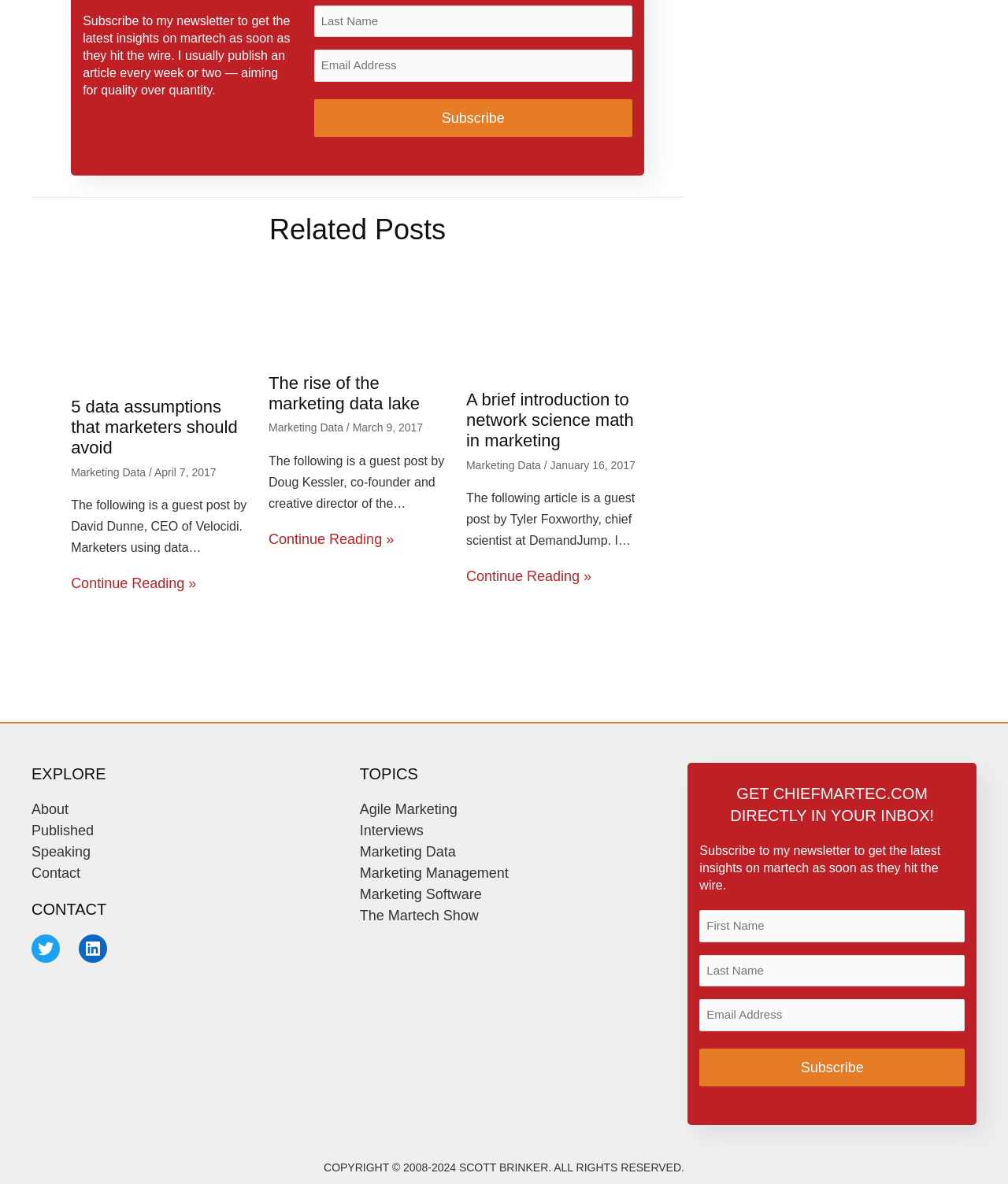Determine the coordinates of the bounding box that should be clicked to complete the instruction: "Enter the first name". The coordinates should be represented by four float numbers between 0 and 1: [left, top, right, bottom].

[0.694, 0.769, 0.957, 0.796]